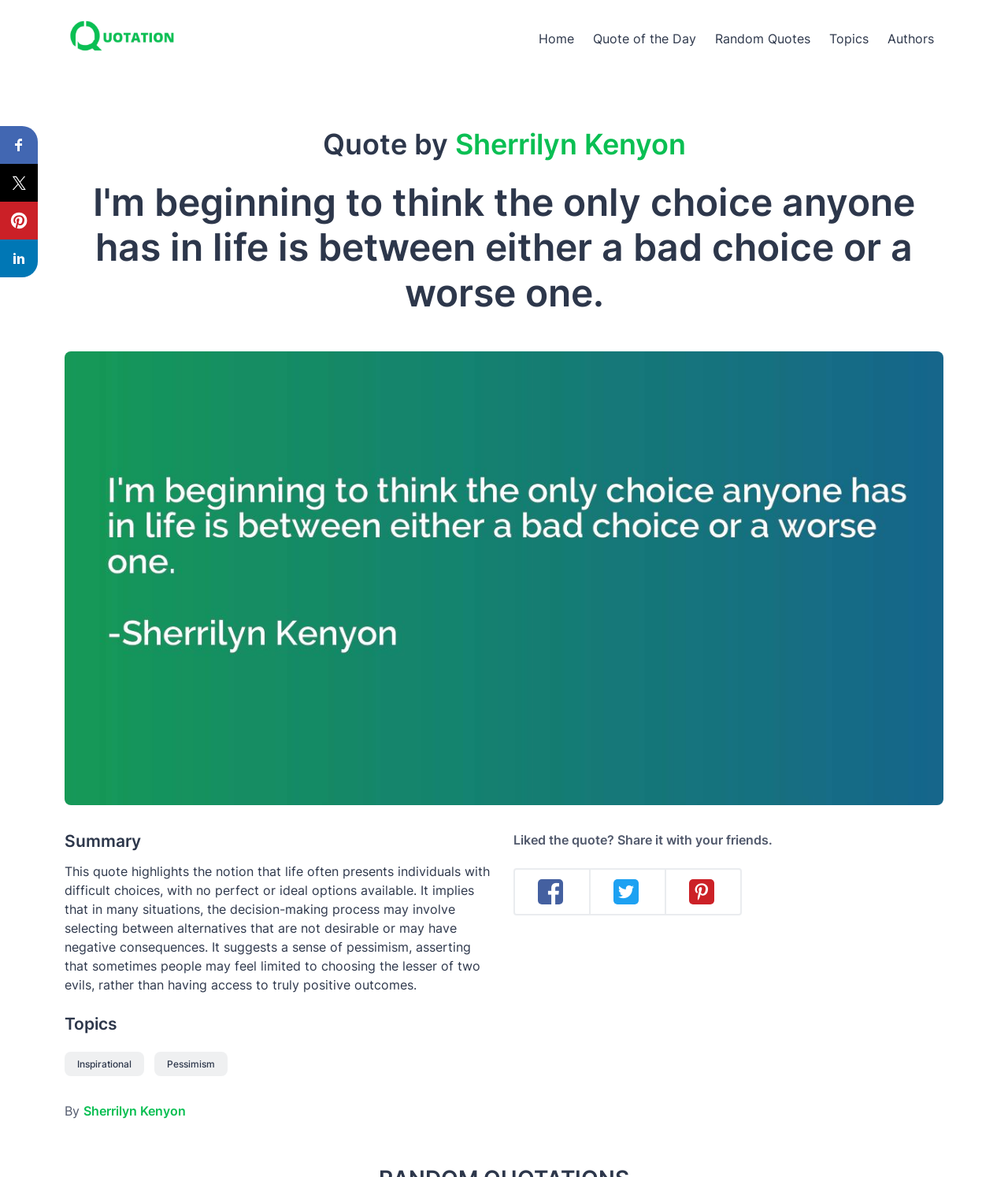Highlight the bounding box of the UI element that corresponds to this description: "parent_node: Home".

[0.064, 0.008, 0.18, 0.058]